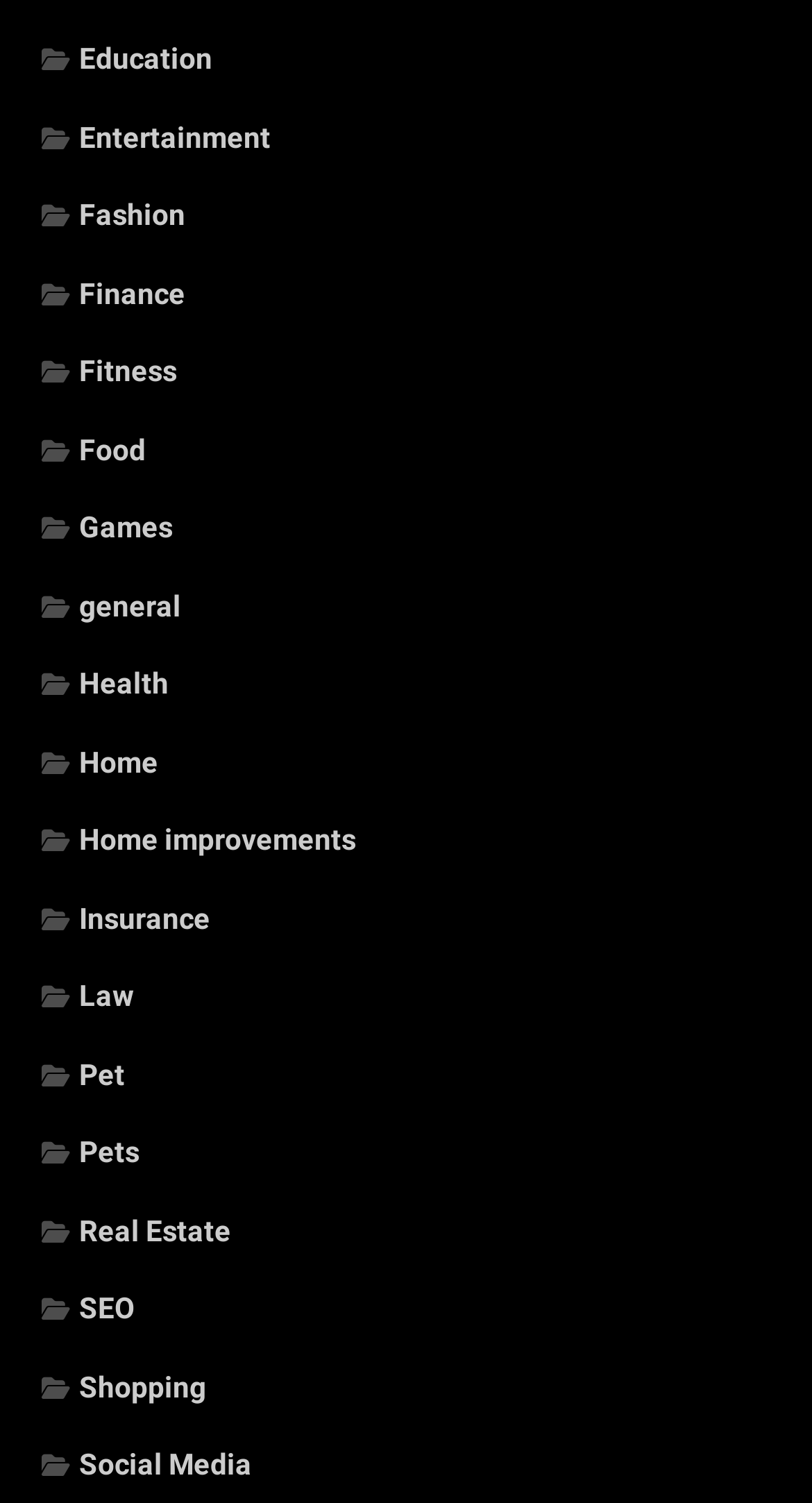Please identify the bounding box coordinates of the area that needs to be clicked to follow this instruction: "View Finance".

[0.051, 0.184, 0.228, 0.206]